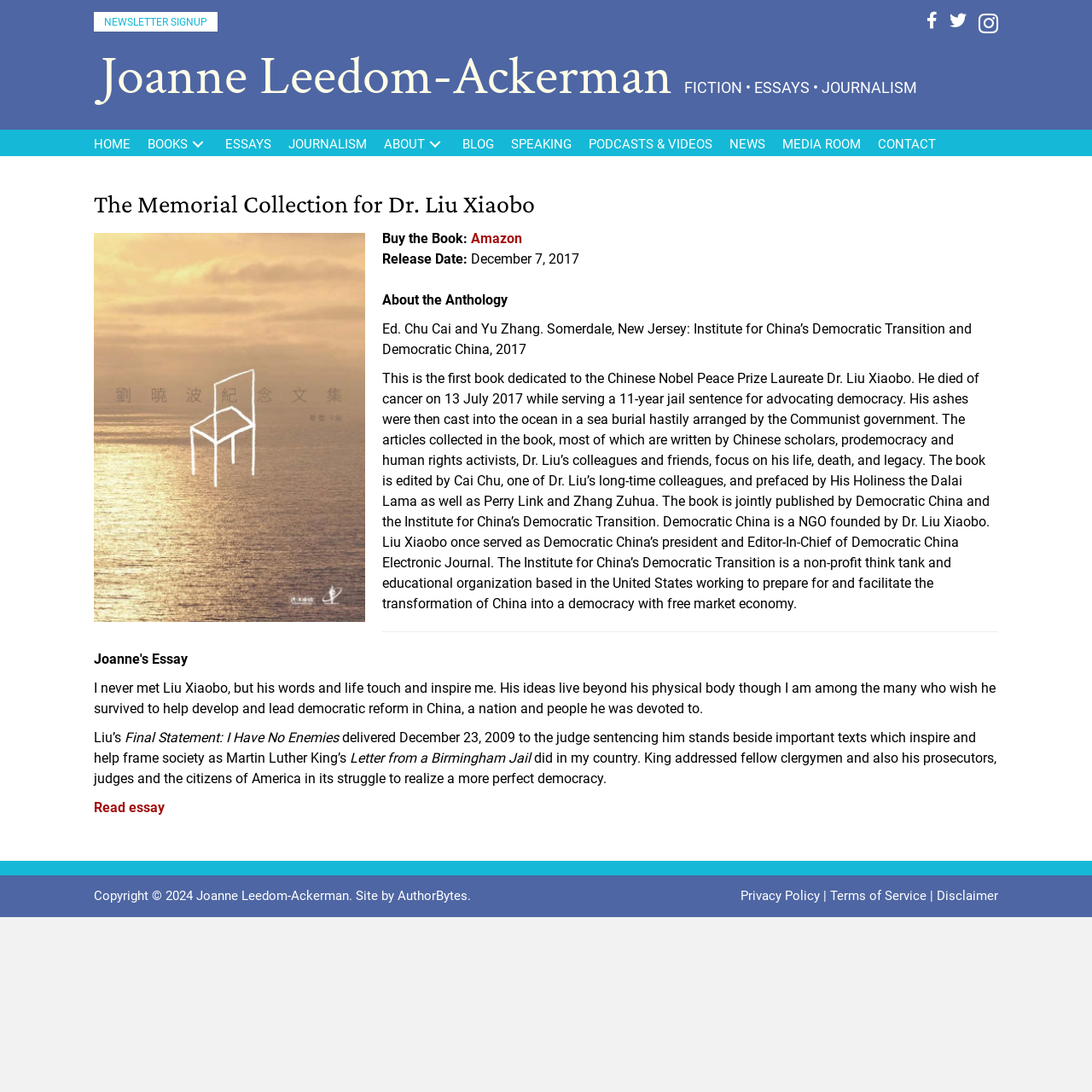Find the bounding box coordinates of the area that needs to be clicked in order to achieve the following instruction: "Click on SERVICES". The coordinates should be specified as four float numbers between 0 and 1, i.e., [left, top, right, bottom].

None